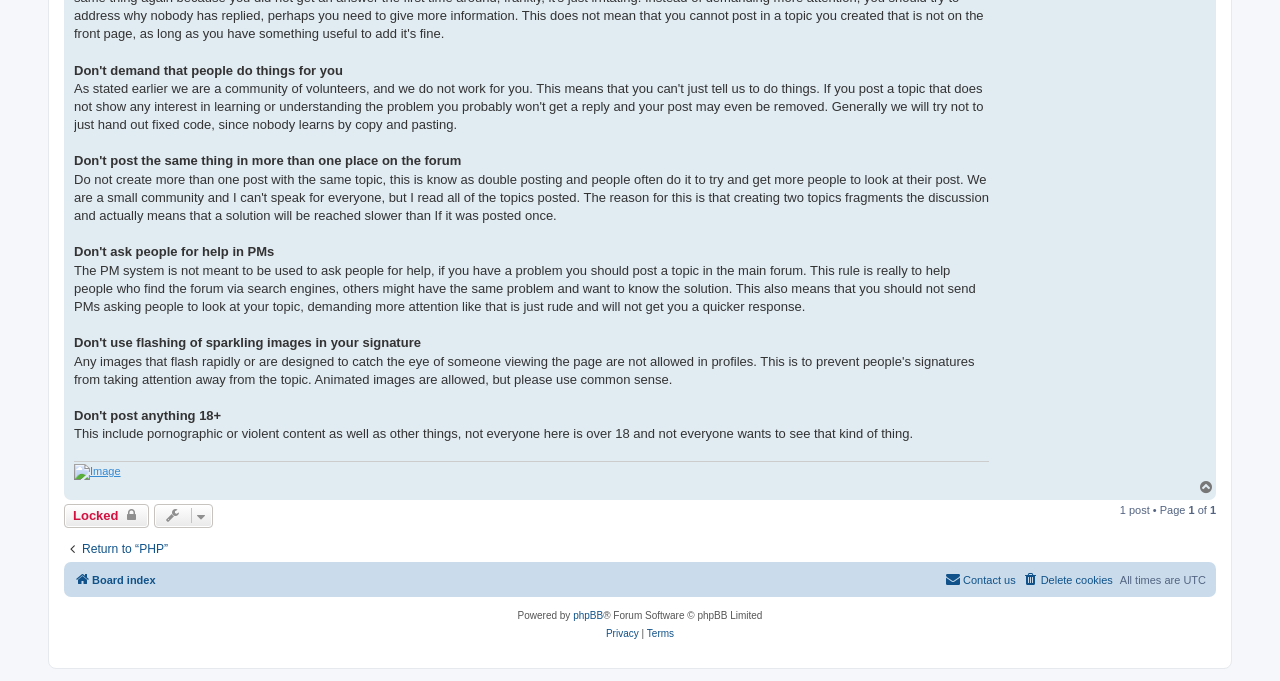What is the purpose of the PM system?
Using the details shown in the screenshot, provide a comprehensive answer to the question.

According to the text on the webpage, the PM system is not meant to be used to ask people for help. Instead, users should post a topic in the main forum if they have a problem.